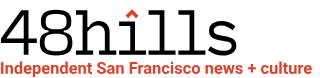Please answer the following question using a single word or phrase: 
What is the focus of 48hills?

San Francisco's culture and current events